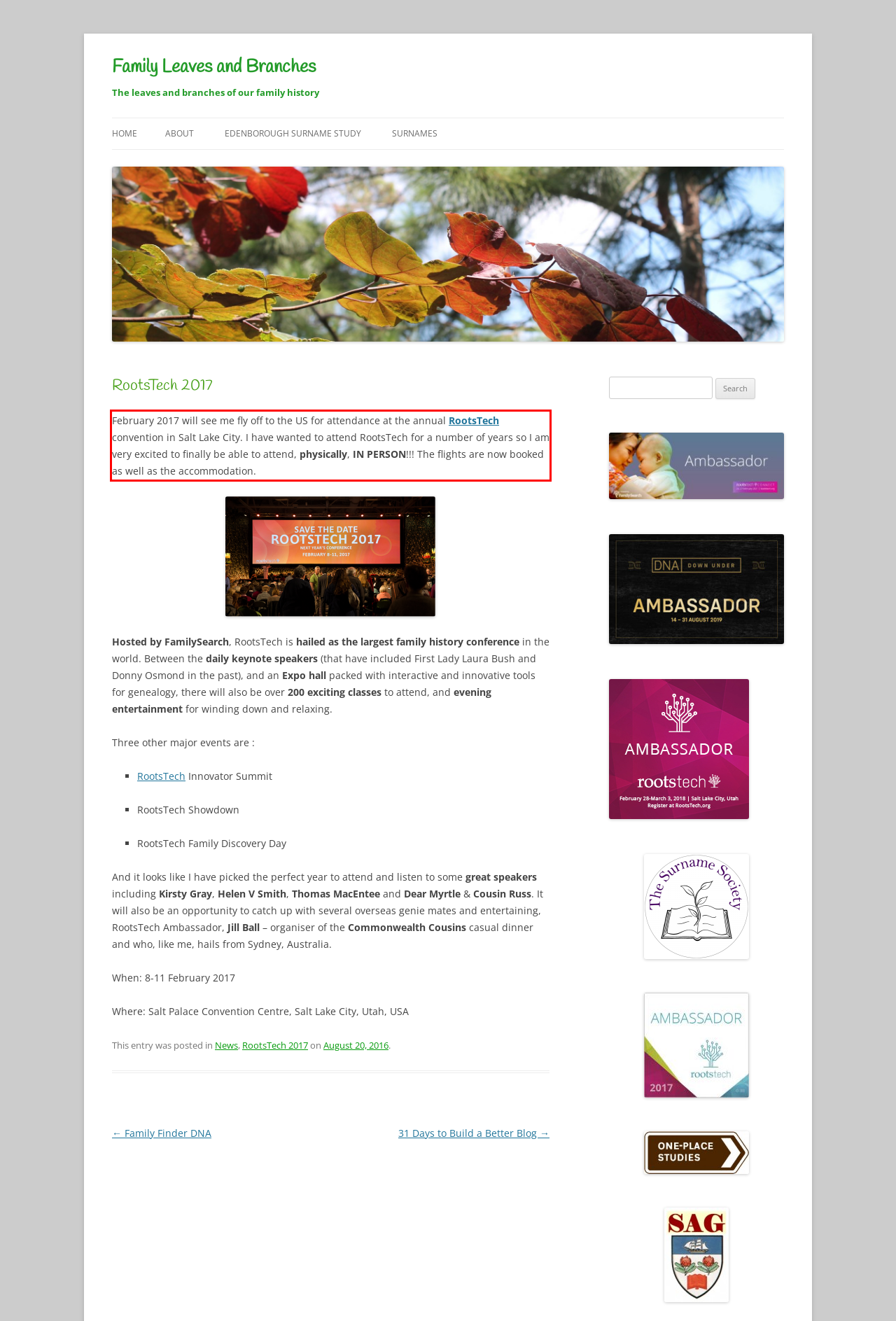Please examine the webpage screenshot and extract the text within the red bounding box using OCR.

February 2017 will see me fly off to the US for attendance at the annual RootsTech convention in Salt Lake City. I have wanted to attend RootsTech for a number of years so I am very excited to finally be able to attend, physically, IN PERSON!!! The flights are now booked as well as the accommodation.